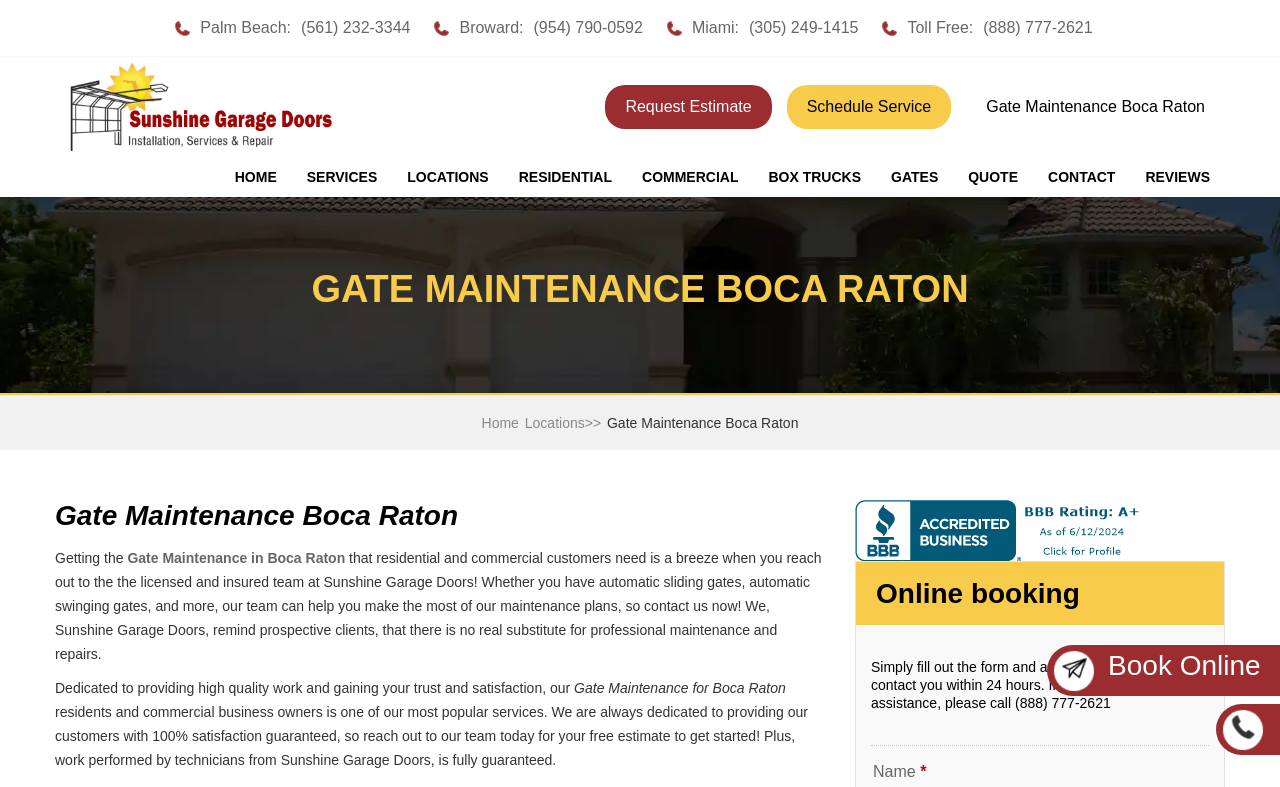Based on the element description alt="Gate Maintenance Boca Raton", identify the bounding box coordinates for the UI element. The coordinates should be in the format (top-left x, top-left y, bottom-right x, bottom-right y) and within the 0 to 1 range.

[0.043, 0.124, 0.27, 0.145]